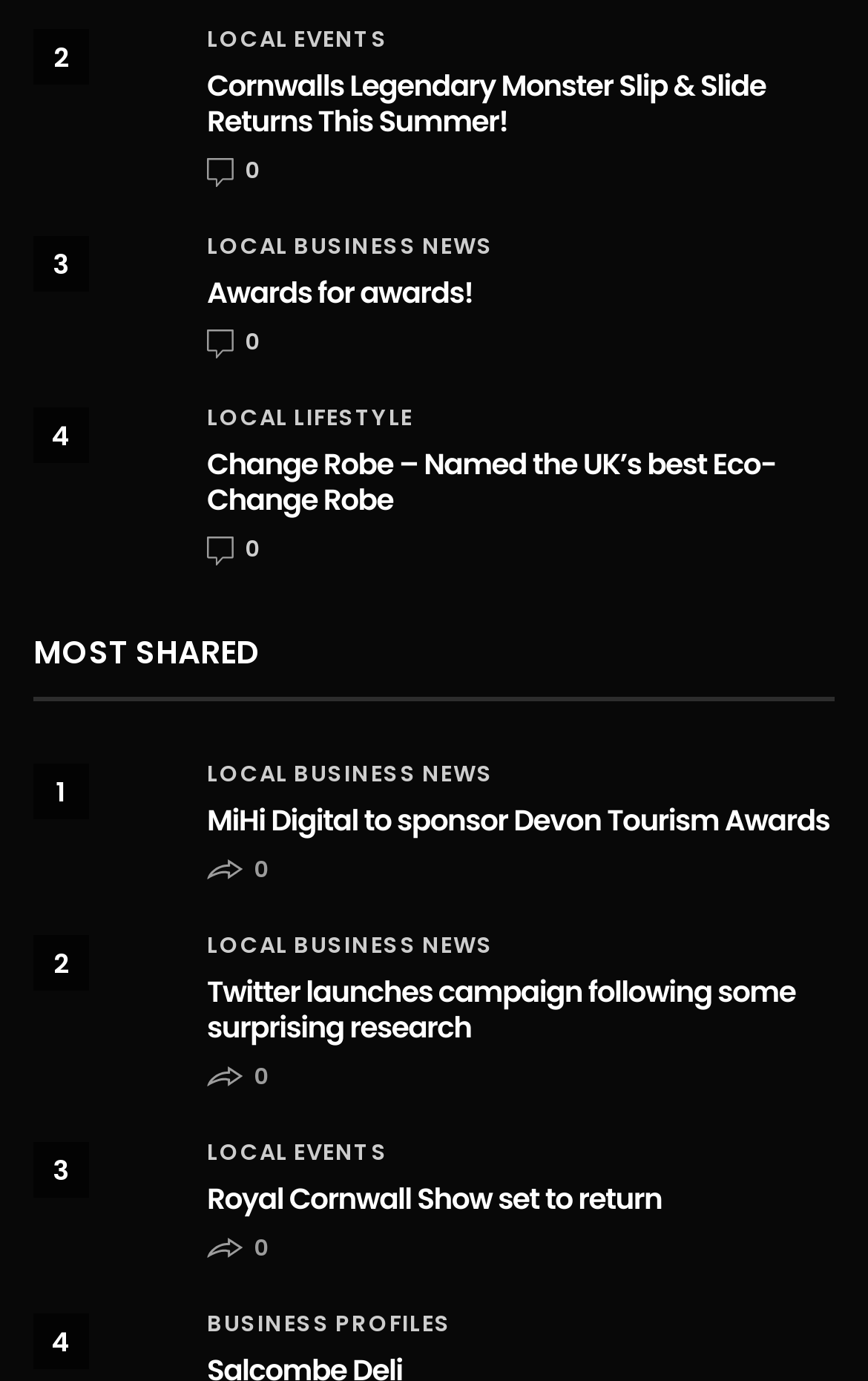Determine the bounding box coordinates of the element's region needed to click to follow the instruction: "Visit Pinterest". Provide these coordinates as four float numbers between 0 and 1, formatted as [left, top, right, bottom].

None